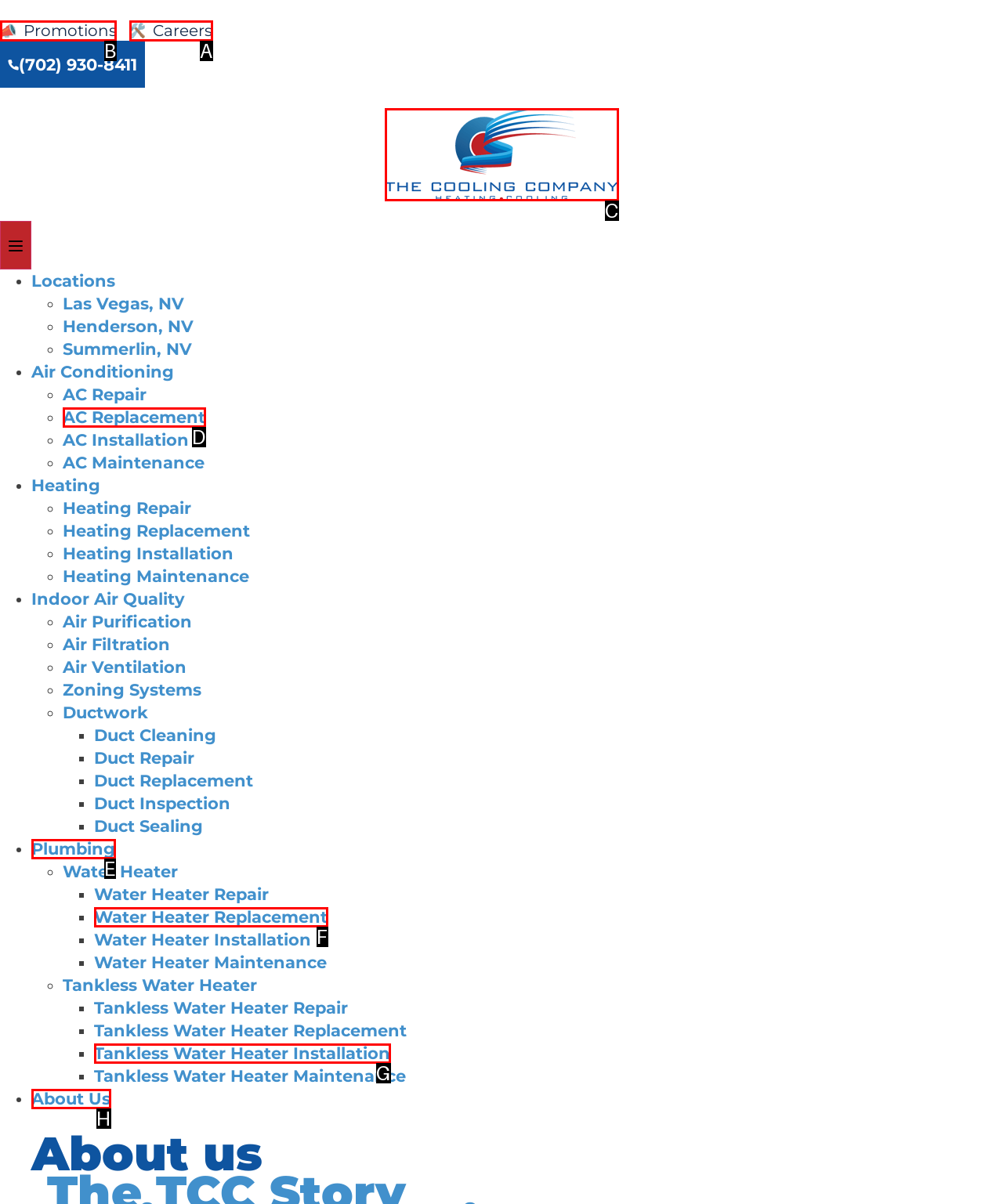Determine which UI element I need to click to achieve the following task: Click on the 'Rothmobot' link Provide your answer as the letter of the selected option.

None